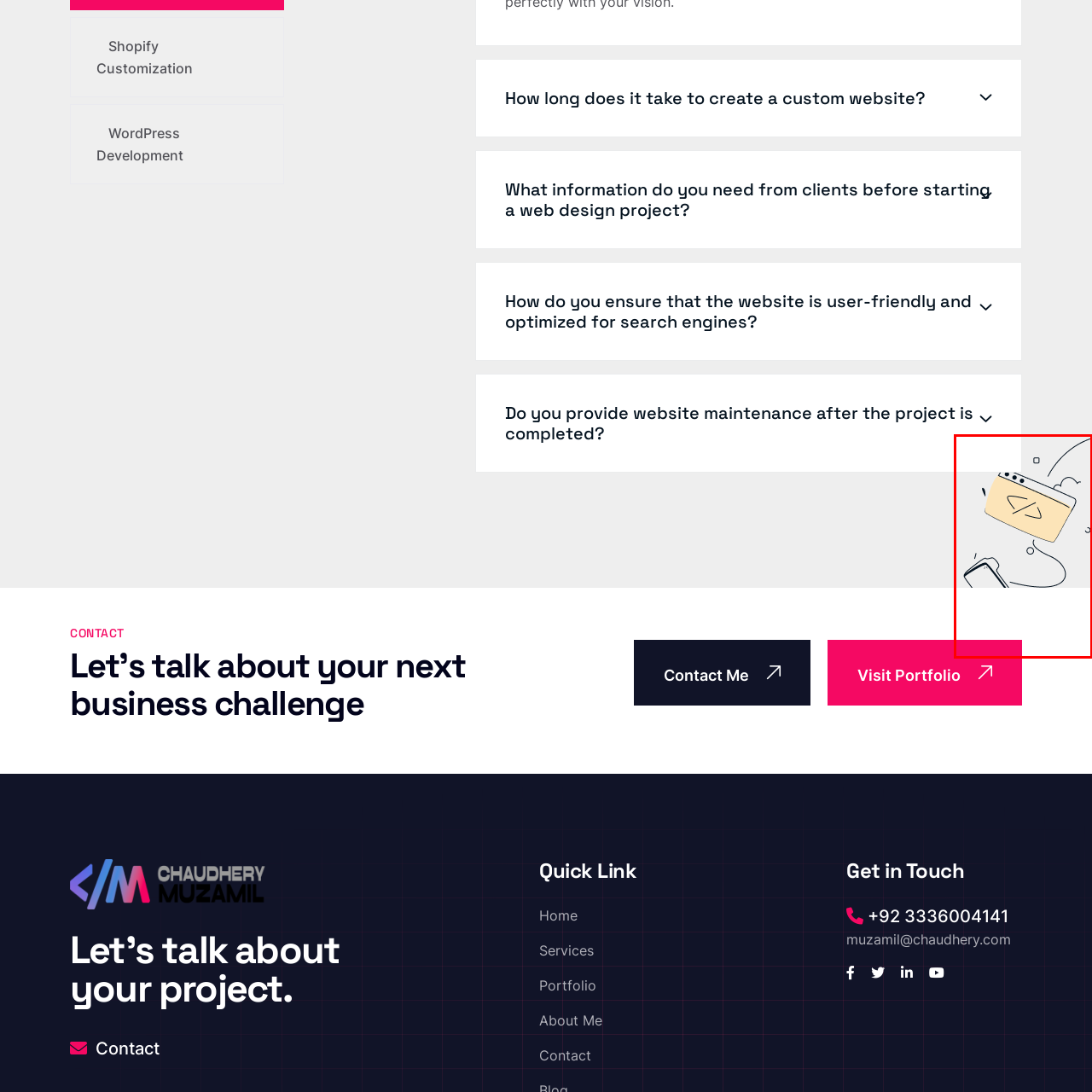View the image highlighted in red and provide one word or phrase: What is the tone evoked by the design elements?

Innovative and modern